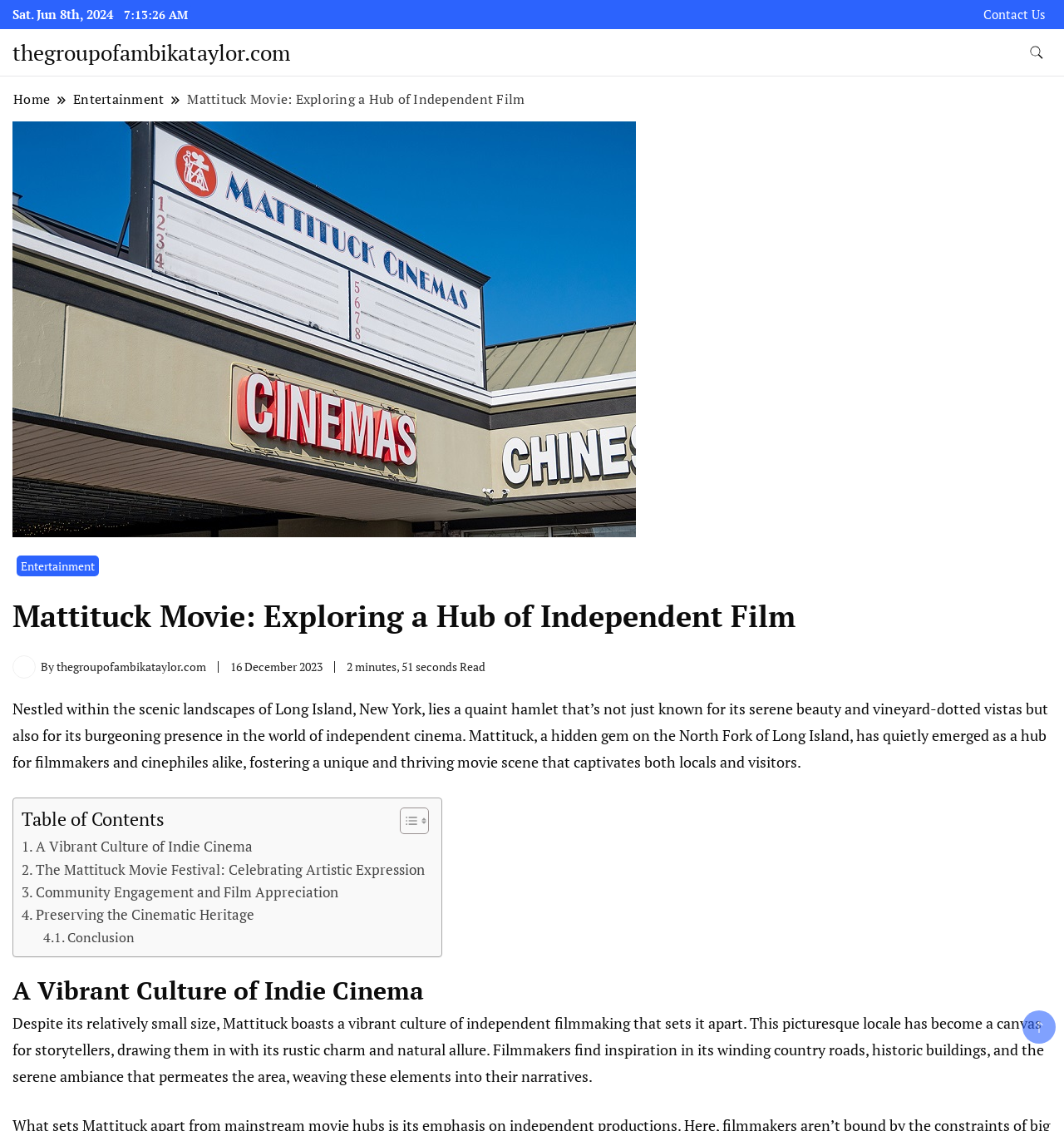Utilize the information from the image to answer the question in detail:
What is the author of the article?

The author of the article is mentioned in the header section of the webpage, where it is written 'By thegroupofambikataylor.com'. This indicates that the article was written by the author associated with this website.